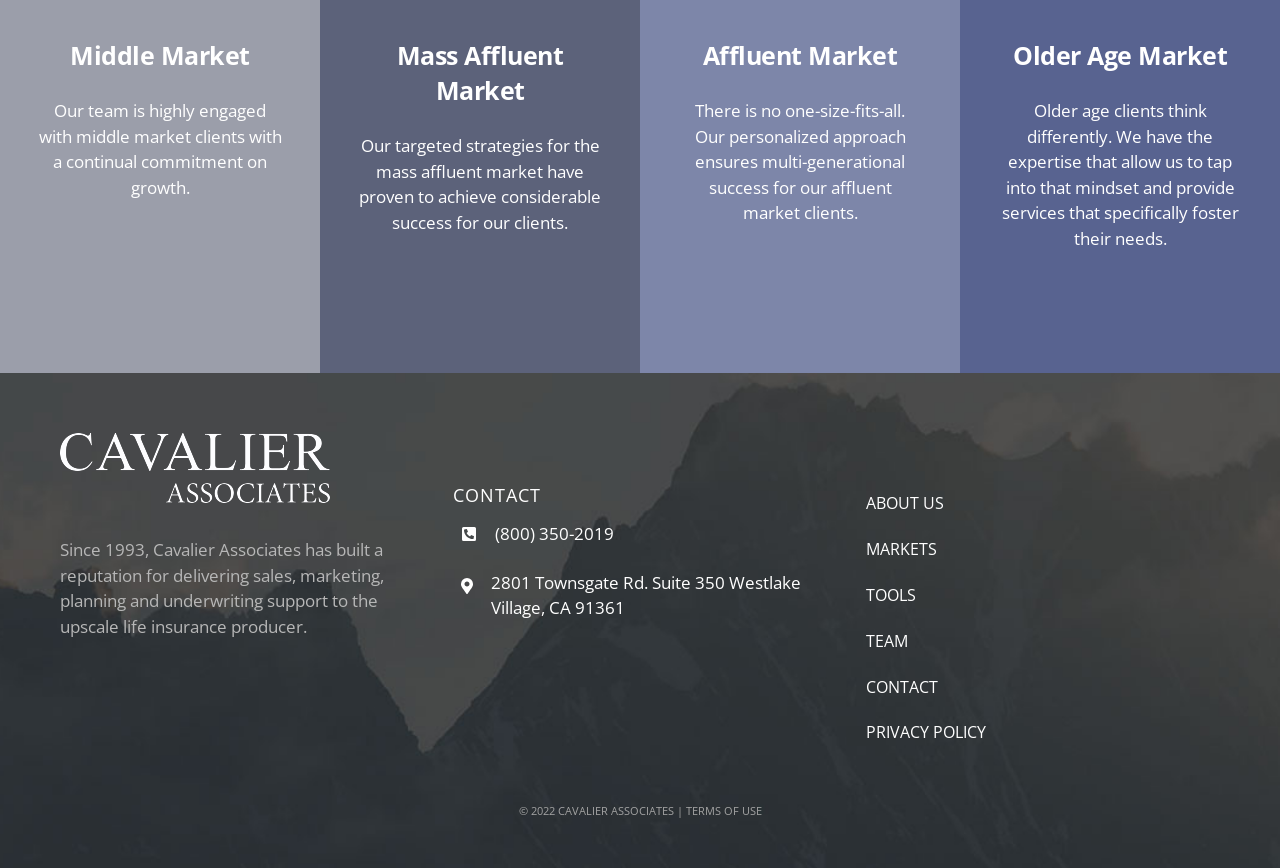What is the year of copyright mentioned at the bottom of the webpage?
Kindly answer the question with as much detail as you can.

The year of copyright is mentioned in the StaticText element with the text '© 2022 CAVALIER ASSOCIATES |' at the bottom of the webpage.